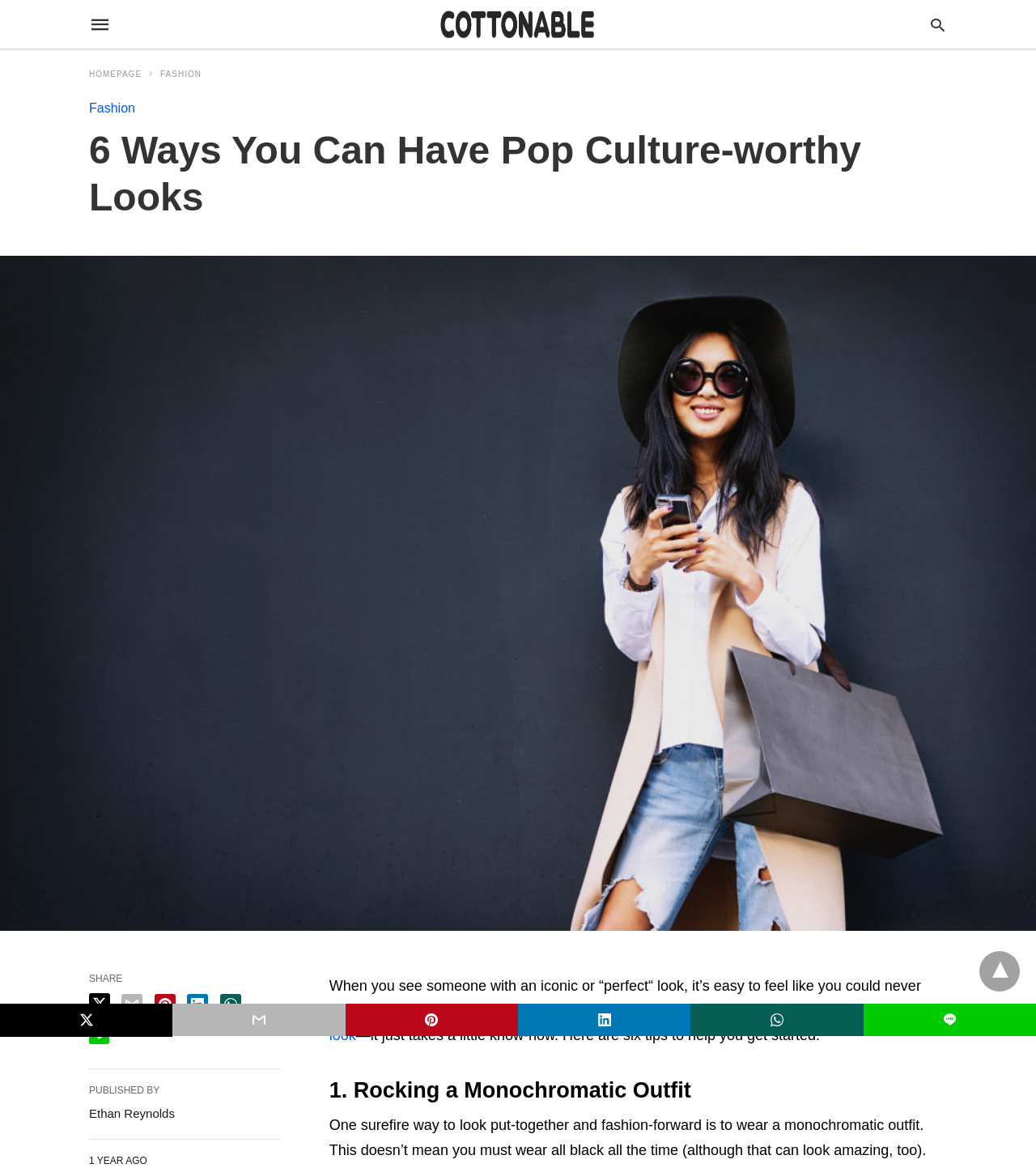From the image, can you give a detailed response to the question below:
Who is the author of the article?

The author of the article is Ethan Reynolds, which can be found at the bottom of the webpage under the 'PUBLISHED BY' section.